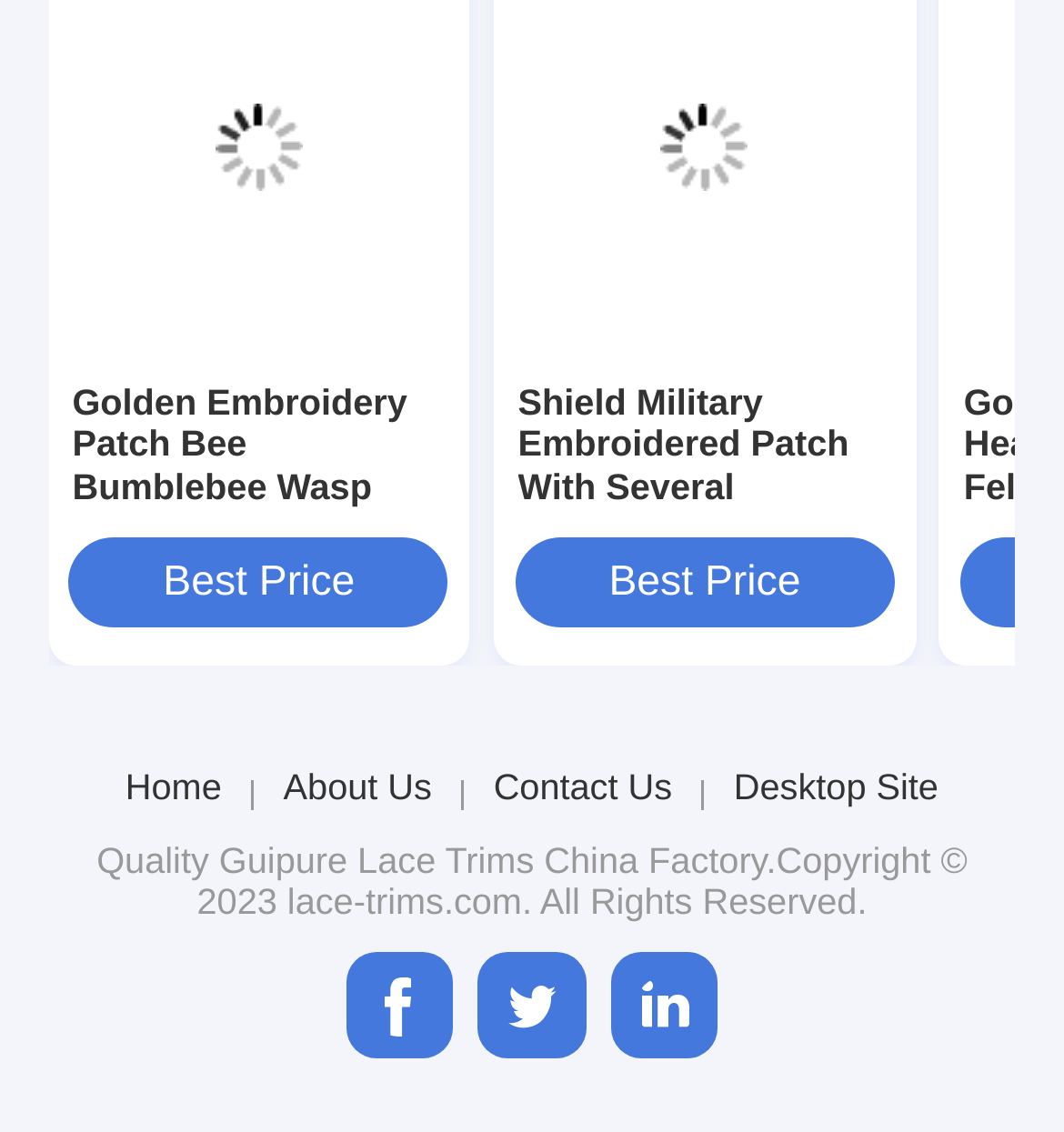What is the text above the 'Guipure Lace Trims' link?
Please provide a single word or phrase as your answer based on the image.

Quality